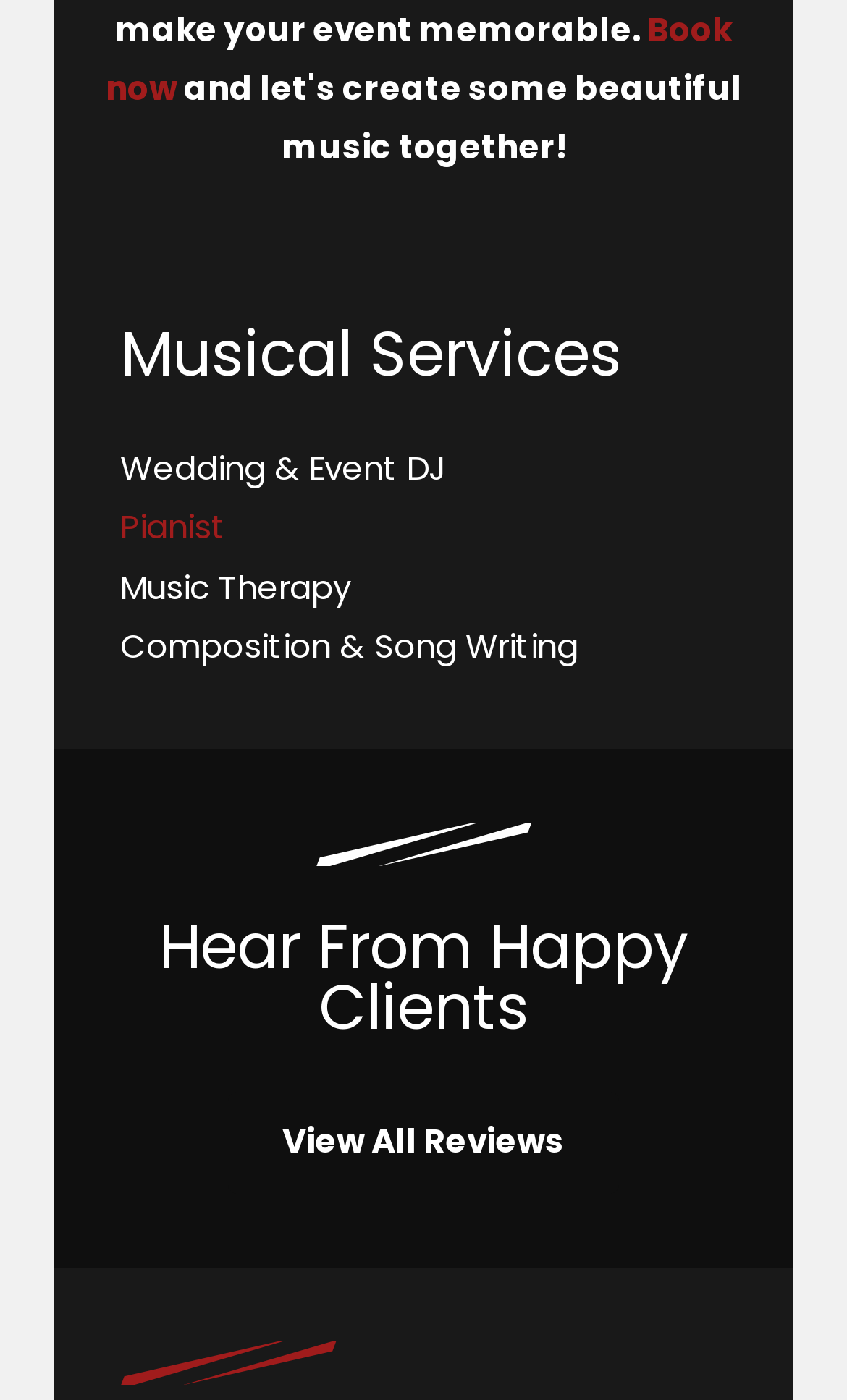Specify the bounding box coordinates (top-left x, top-left y, bottom-right x, bottom-right y) of the UI element in the screenshot that matches this description: View All Reviews

[0.269, 0.78, 0.731, 0.852]